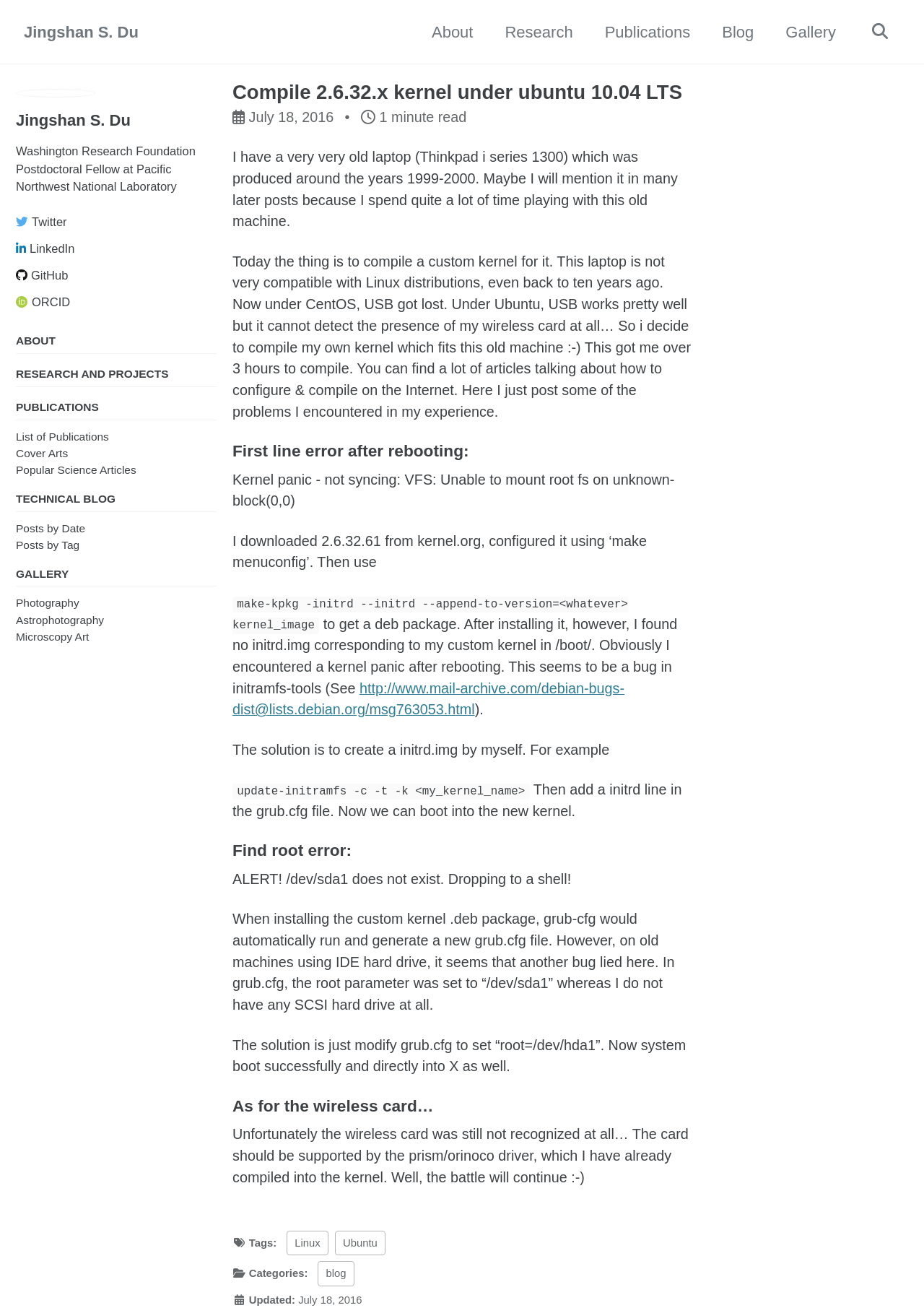Locate the bounding box coordinates of the area that needs to be clicked to fulfill the following instruction: "Go to home page". The coordinates should be in the format of four float numbers between 0 and 1, namely [left, top, right, bottom].

None